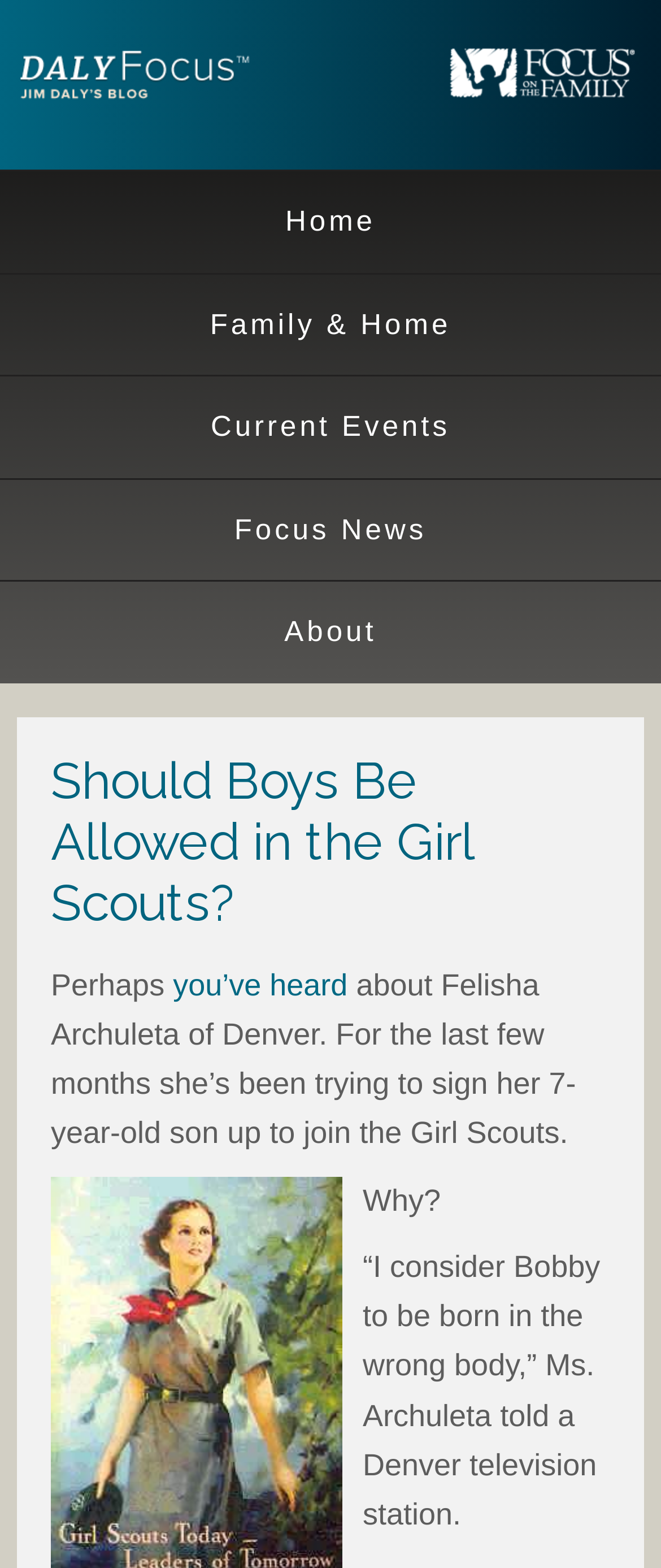What does Felisha Archuleta consider about her son?
Based on the visual information, provide a detailed and comprehensive answer.

According to the text, Felisha Archuleta told a Denver television station that she considers her son Bobby to be born in the wrong body.